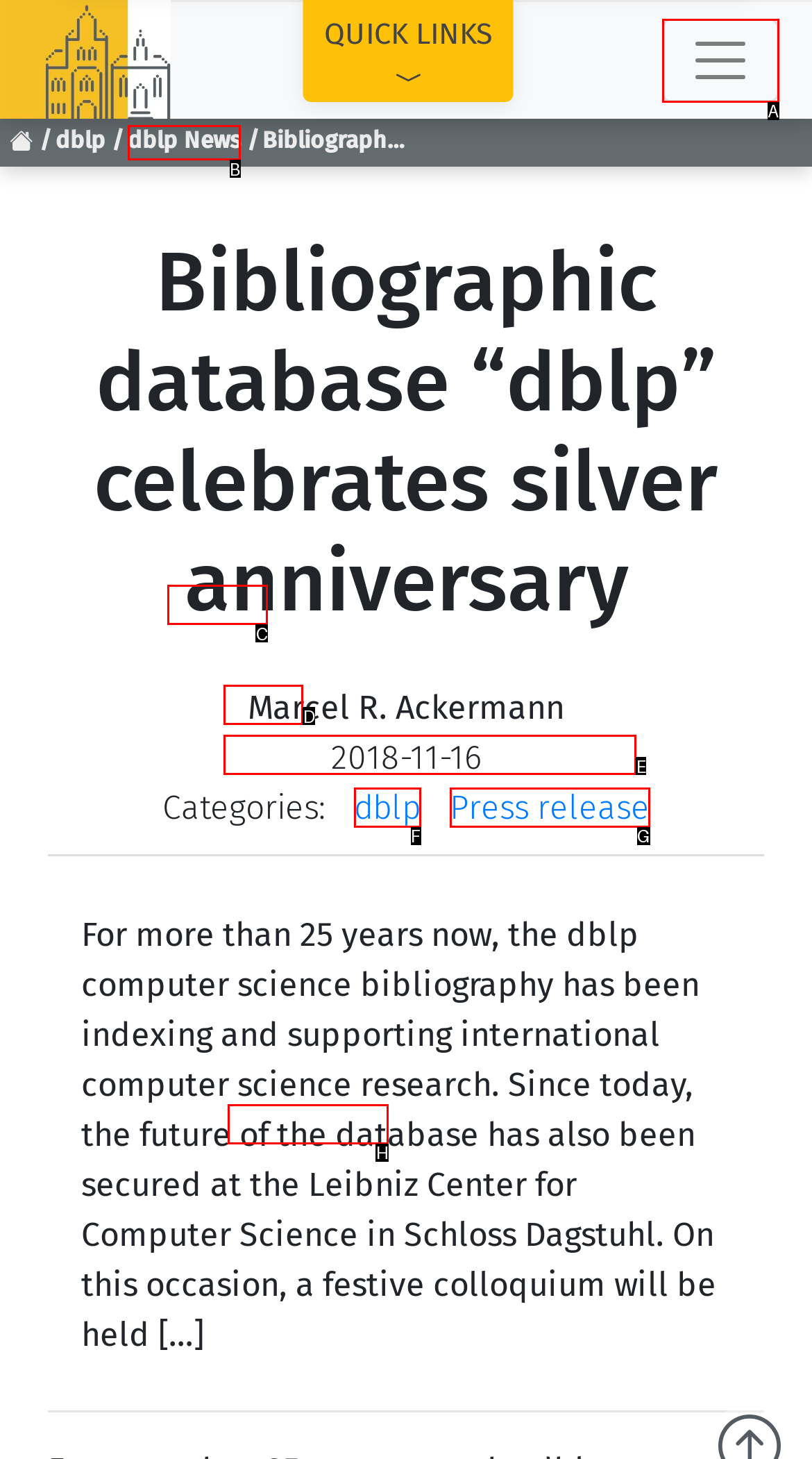Based on the description: Dagstuhl Submission Server, select the HTML element that fits best. Provide the letter of the matching option.

E